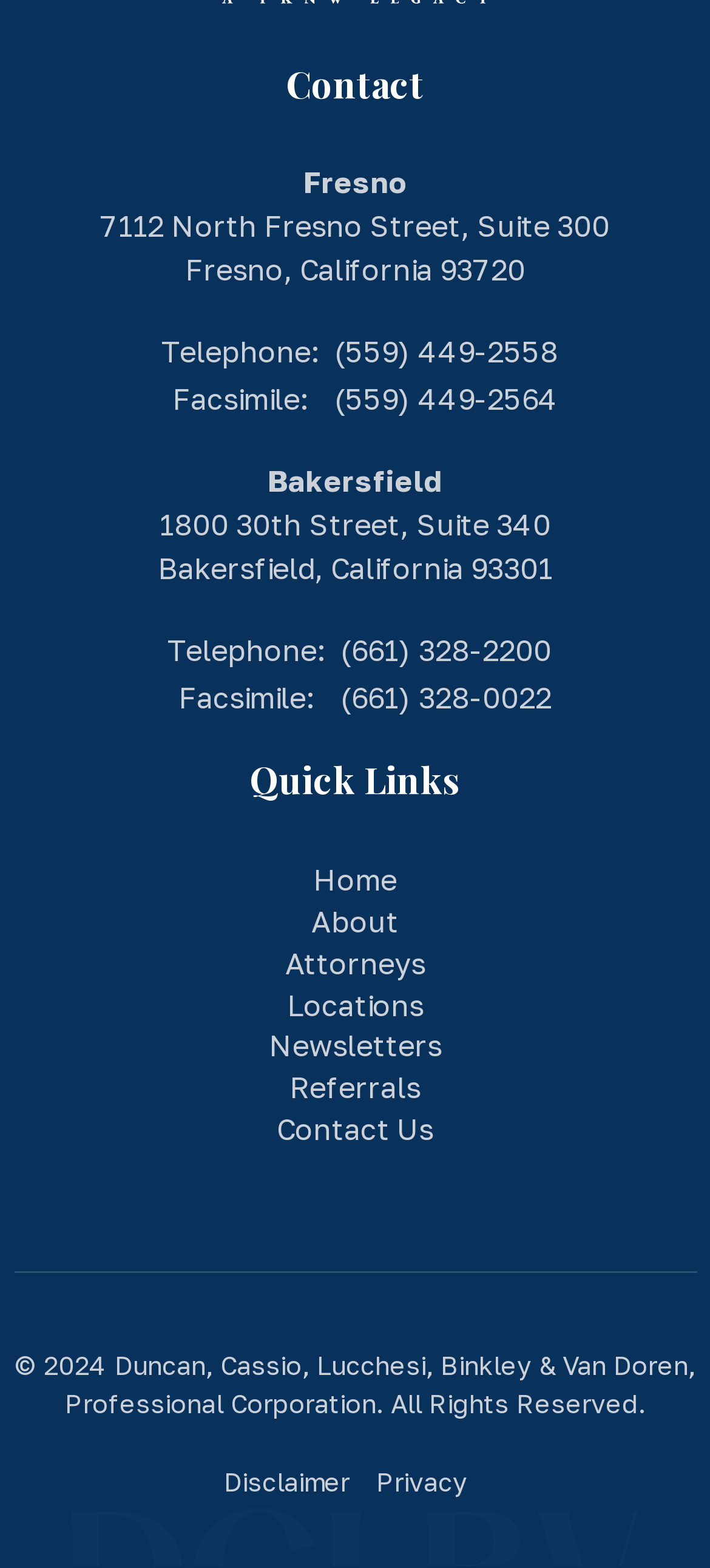How many quick links are provided? Refer to the image and provide a one-word or short phrase answer.

7